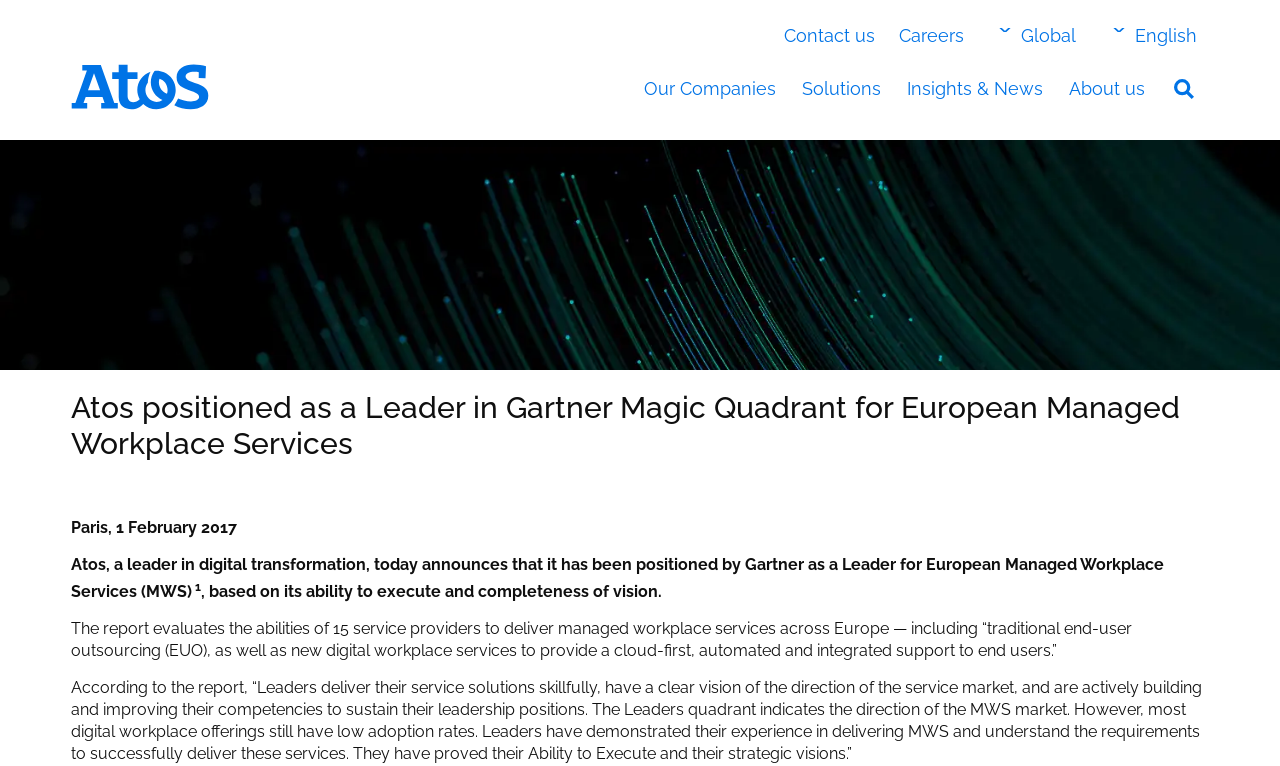Identify the bounding box coordinates for the UI element described as follows: "Global". Ensure the coordinates are four float numbers between 0 and 1, formatted as [left, top, right, bottom].

[0.772, 0.033, 0.842, 0.061]